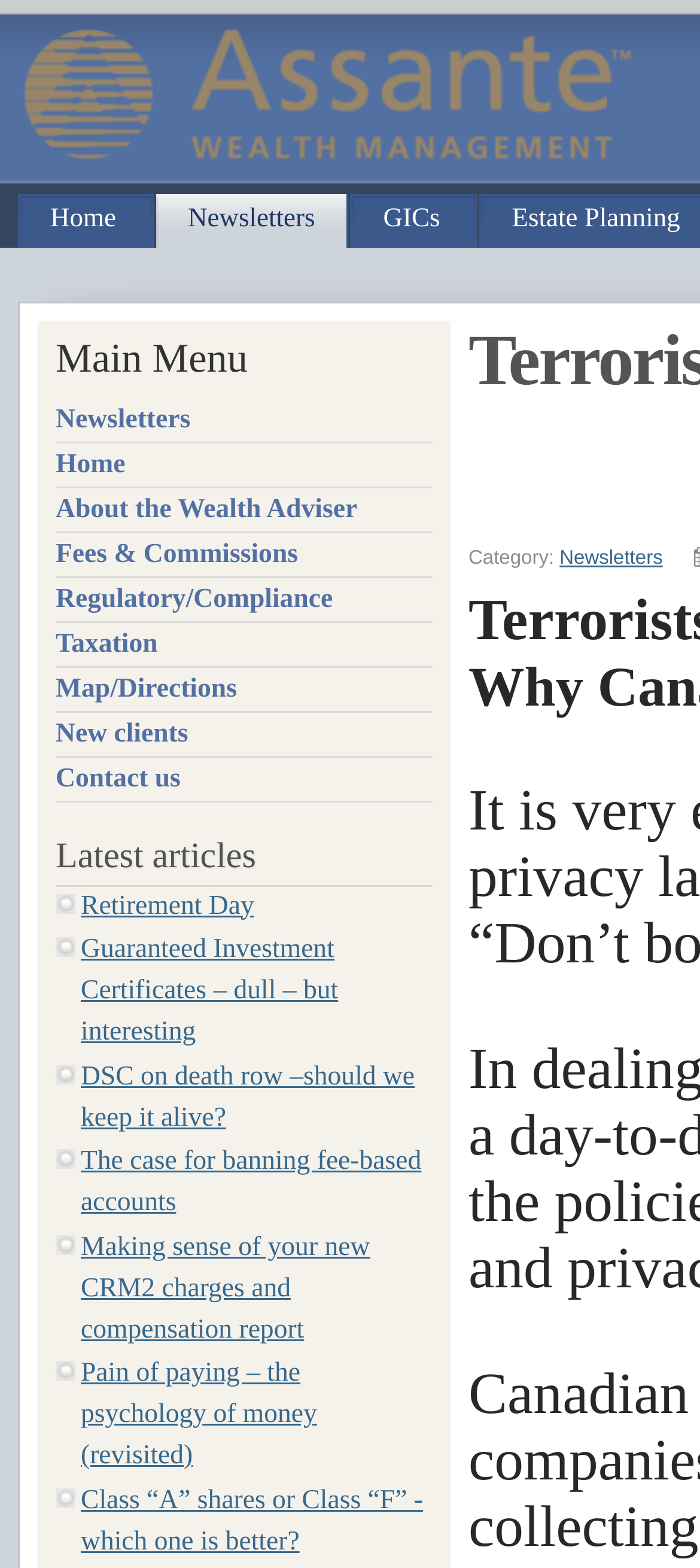Locate the bounding box coordinates of the area you need to click to fulfill this instruction: 'Click on the Home link'. The coordinates must be in the form of four float numbers ranging from 0 to 1: [left, top, right, bottom].

[0.026, 0.123, 0.212, 0.158]